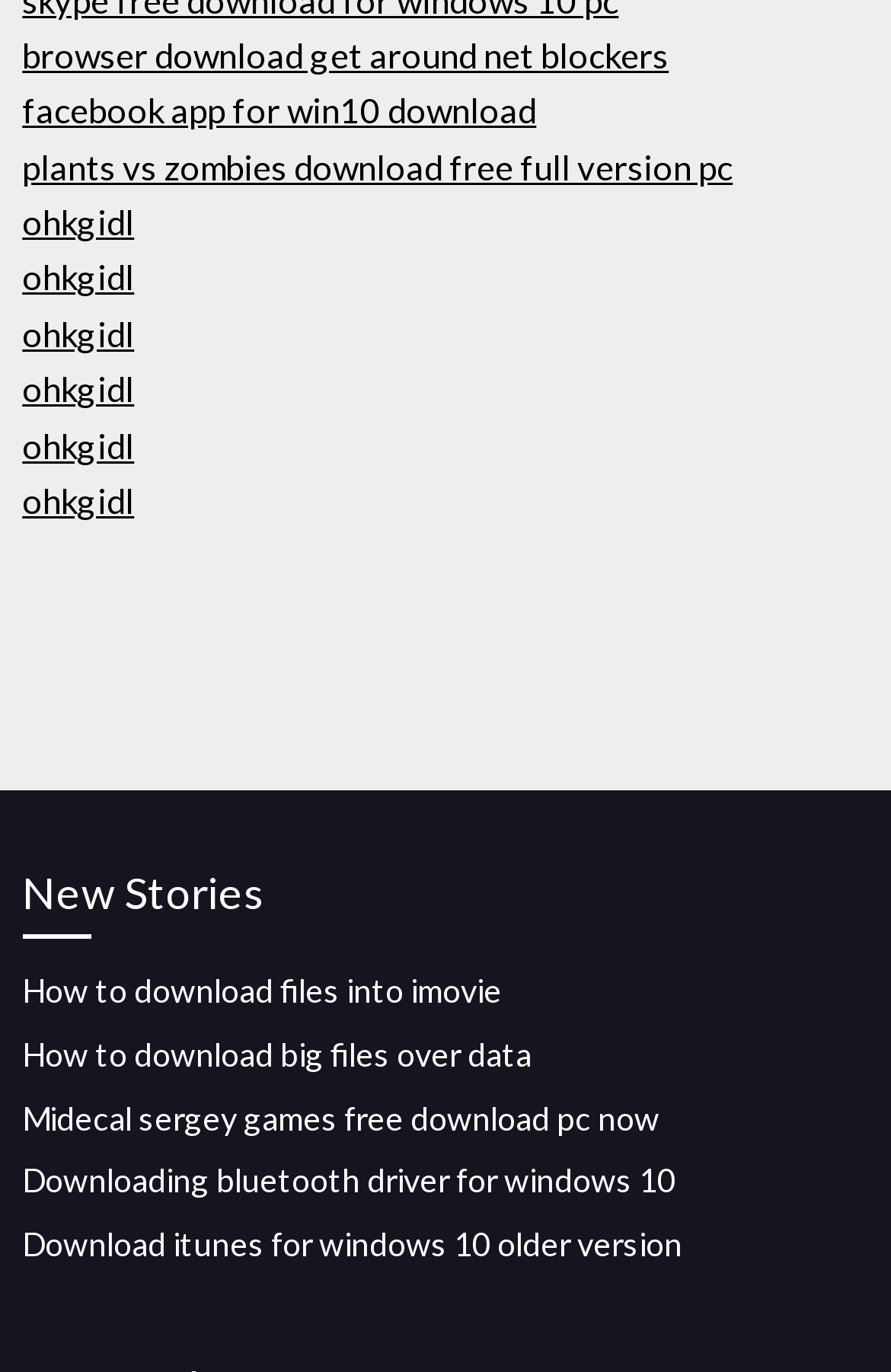Locate the bounding box coordinates of the area to click to fulfill this instruction: "Learn how to download files into iMovie". The bounding box should be presented as four float numbers between 0 and 1, in the order [left, top, right, bottom].

[0.025, 0.708, 0.563, 0.736]